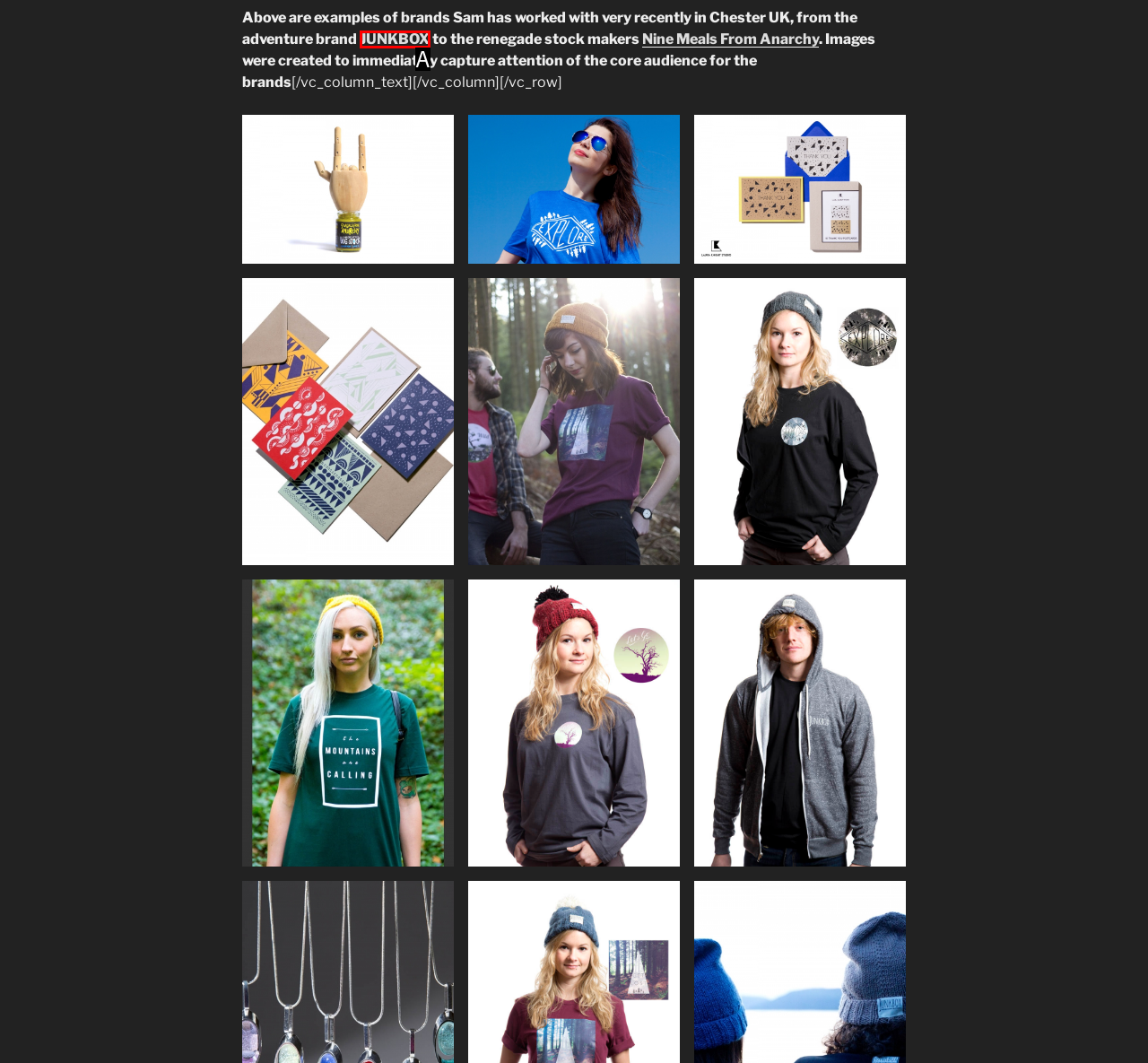Determine which option matches the element description: JUNKBOX
Reply with the letter of the appropriate option from the options provided.

A